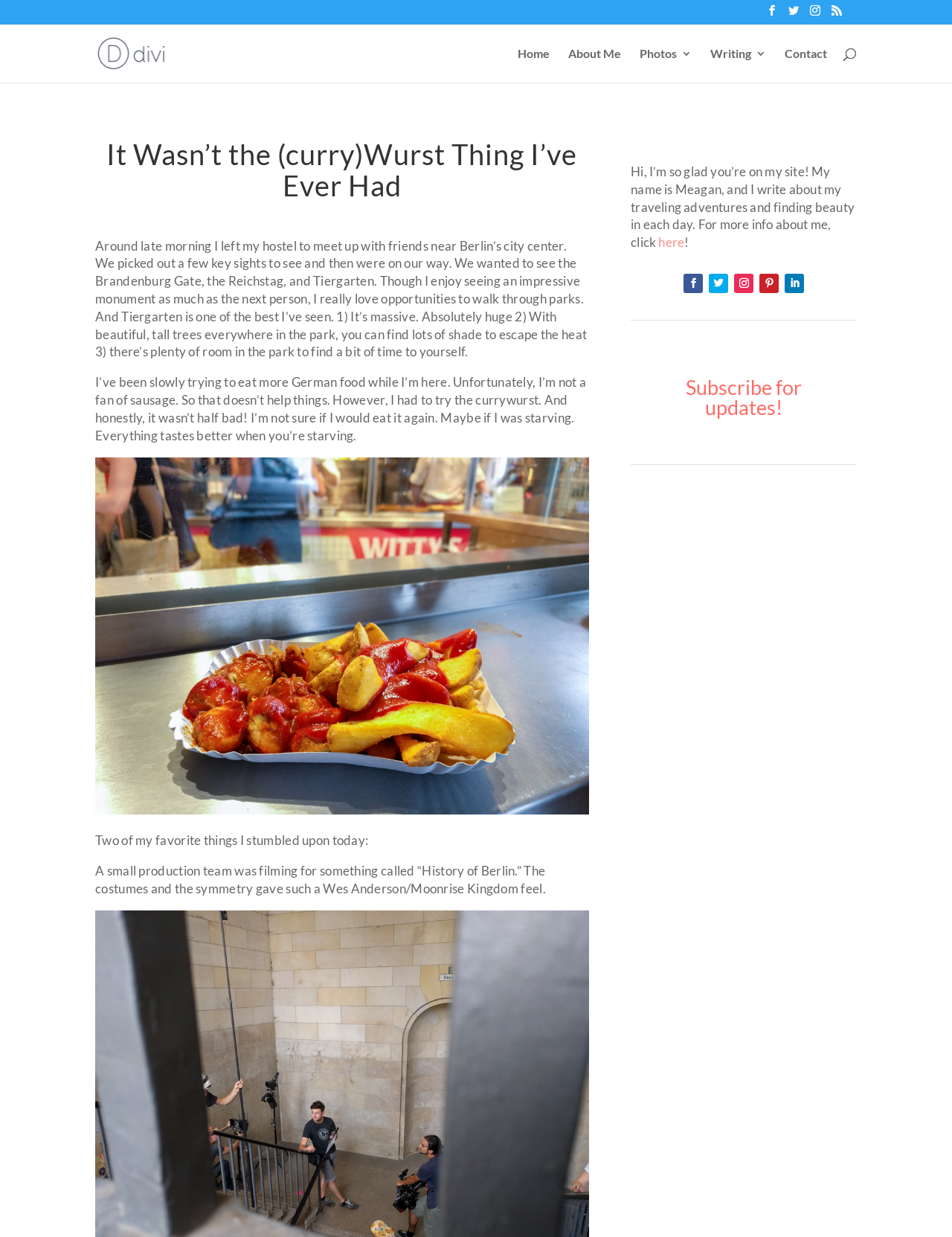Please identify the webpage's heading and generate its text content.

It Wasn’t the (curry)Wurst Thing I’ve Ever Had